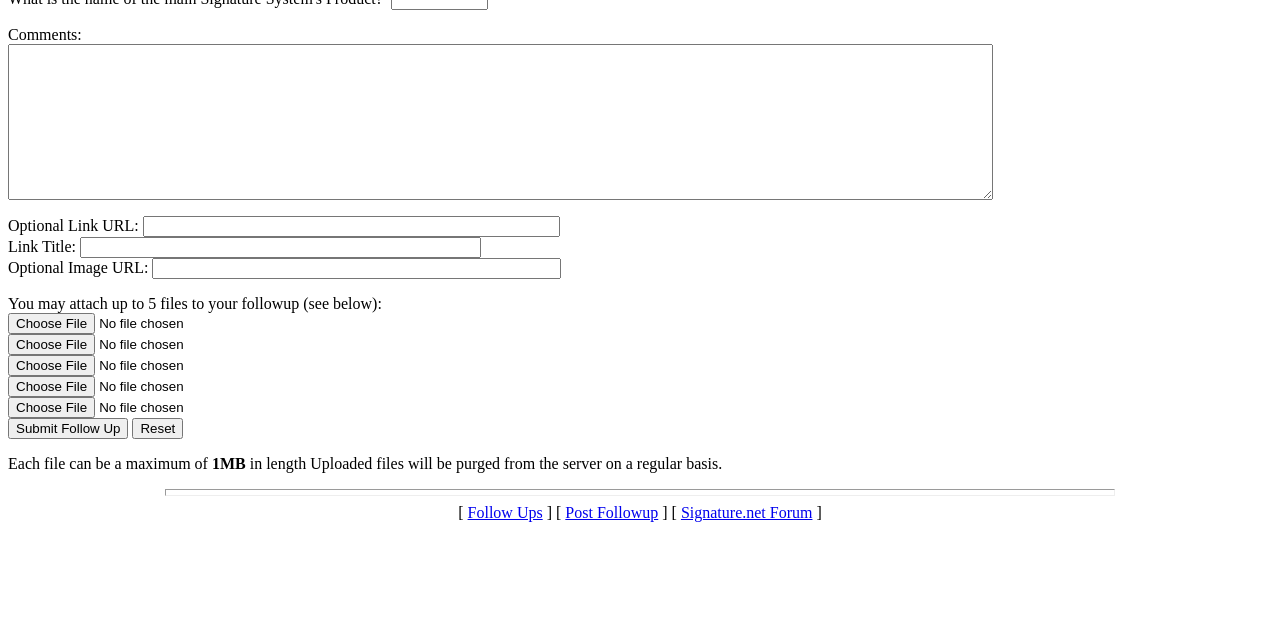Determine the bounding box of the UI element mentioned here: "Post Followup". The coordinates must be in the format [left, top, right, bottom] with values ranging from 0 to 1.

[0.442, 0.788, 0.514, 0.815]